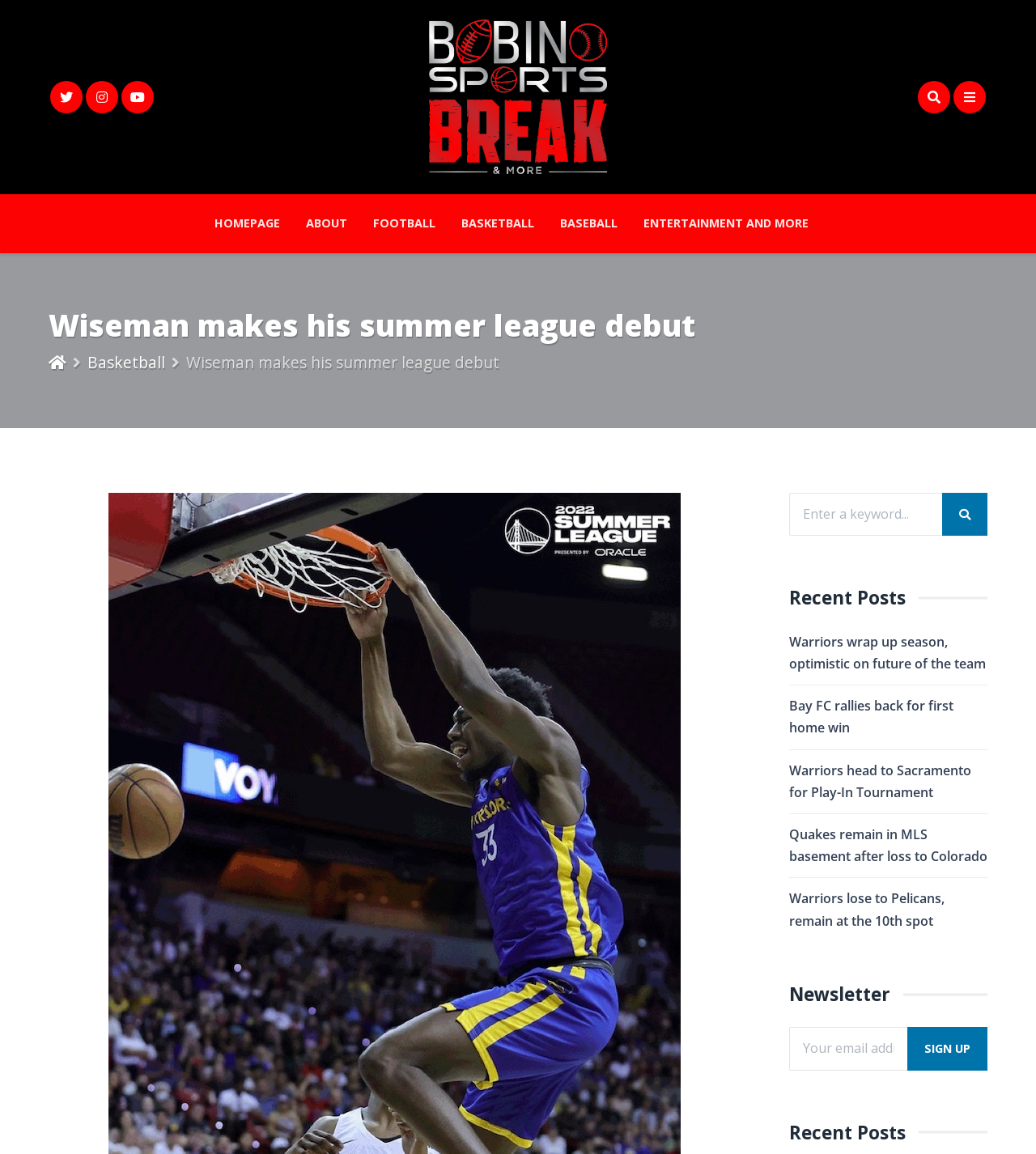Respond to the following question using a concise word or phrase: 
What is the purpose of the textbox in the Newsletter section?

Enter email address